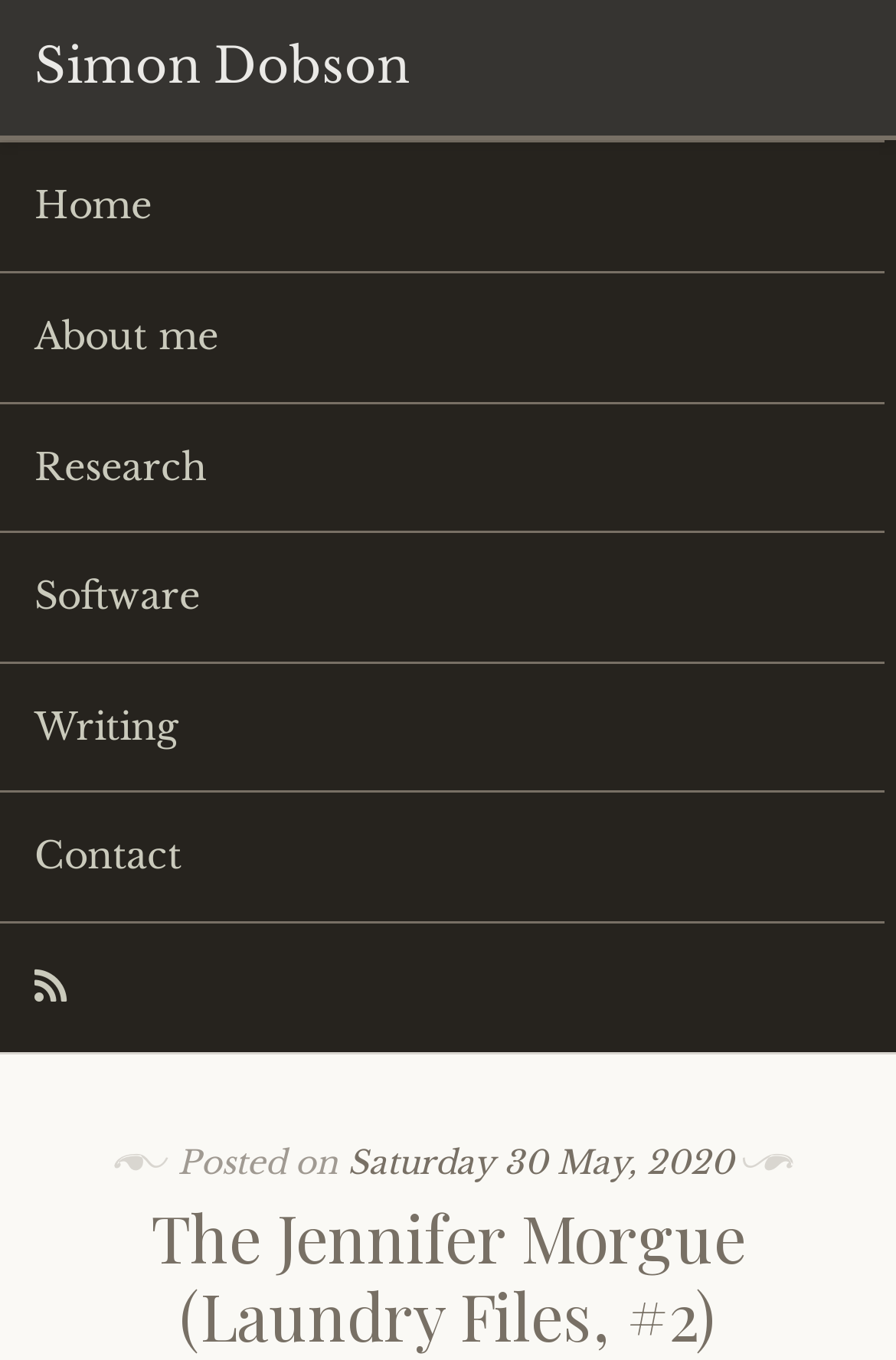Show me the bounding box coordinates of the clickable region to achieve the task as per the instruction: "view research".

[0.0, 0.297, 0.987, 0.39]